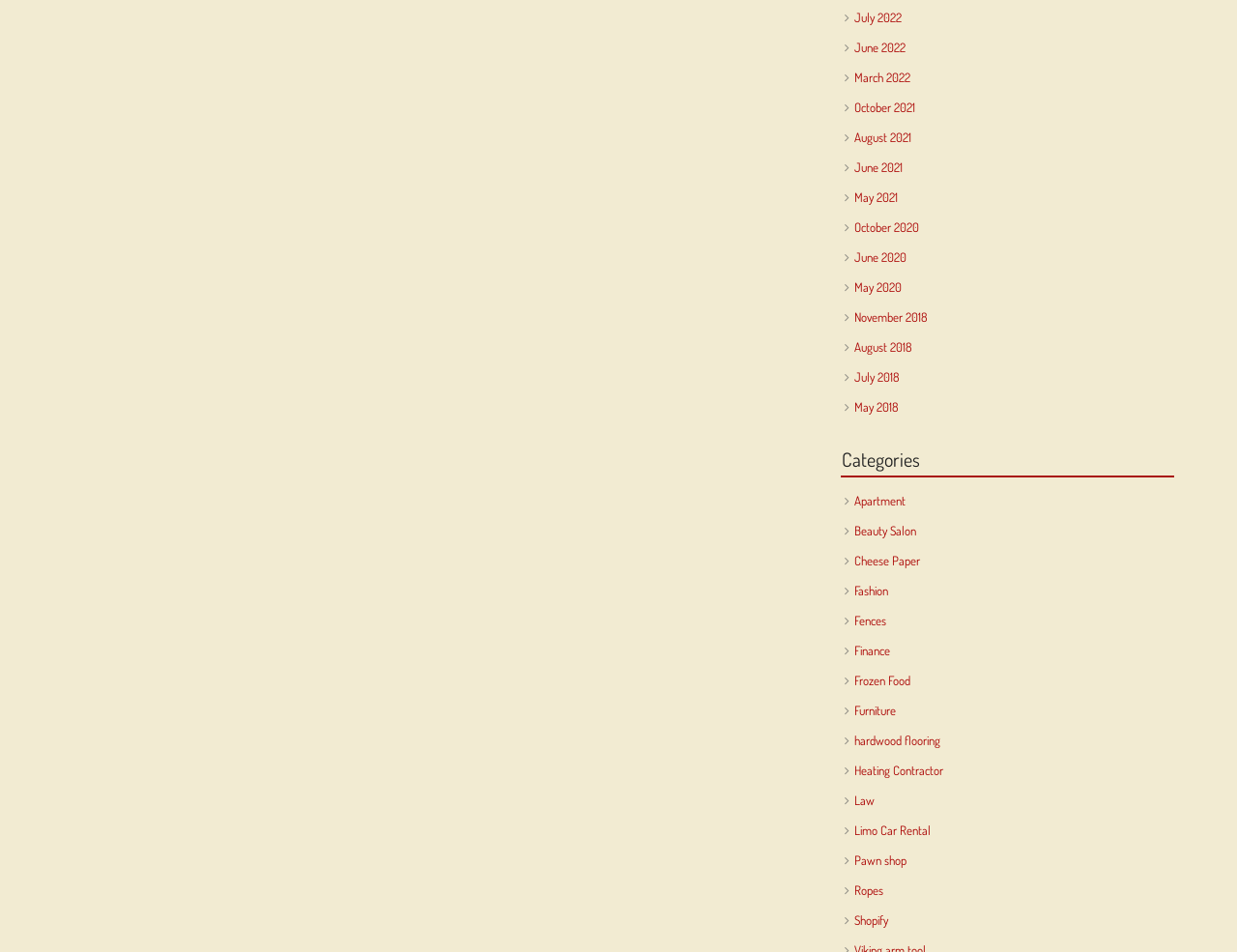Show the bounding box coordinates of the region that should be clicked to follow the instruction: "View Terms and Conditions."

None